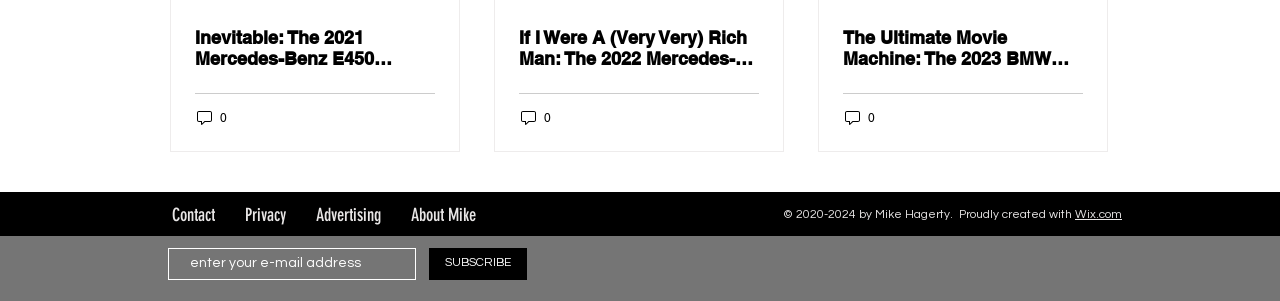What platform was the website created with?
Based on the image, provide a one-word or brief-phrase response.

Wix.com